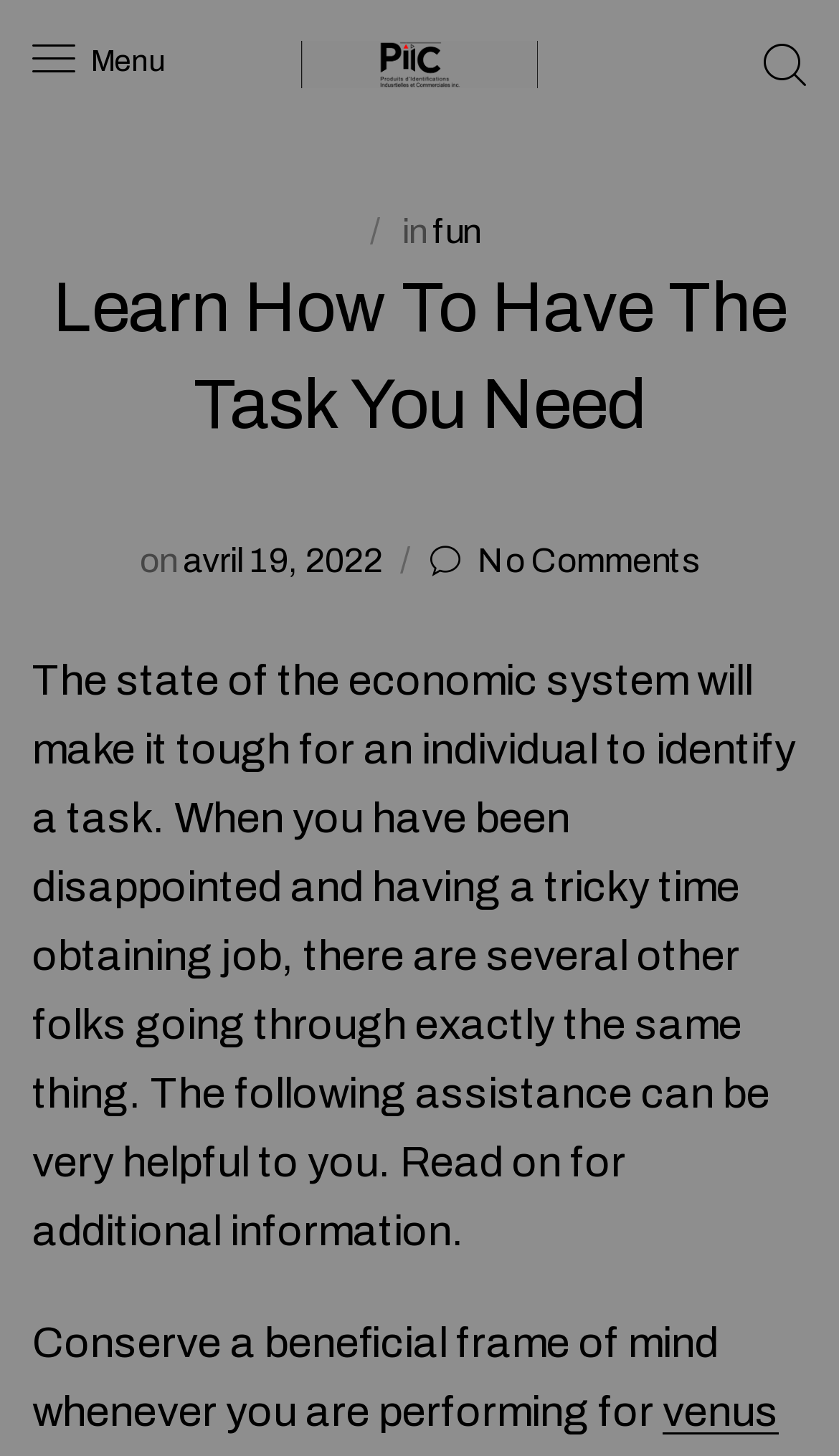Offer a comprehensive description of the webpage’s content and structure.

The webpage is about learning how to find a task, specifically in a challenging economic system. At the top left, there is a "Menu" static text. To the right of it, there is a link to "PIIC" accompanied by an image with the same name. Below these elements, there is a header section that spans almost the entire width of the page. Within this section, there is a layout table with two columns. The left column contains the text "in" and a link to "fun". 

Below the header section, there is a heading that reads "Learn How To Have The Task You Need". On the left side of the page, there are three lines of text: "on", "avril 19, 2022", and "No Comments" which is positioned towards the right. The main content of the page is a paragraph of text that discusses the difficulties of finding a job in a tough economic system and offers helpful assistance. This text is followed by another paragraph that advises maintaining a beneficial mindset while job searching.